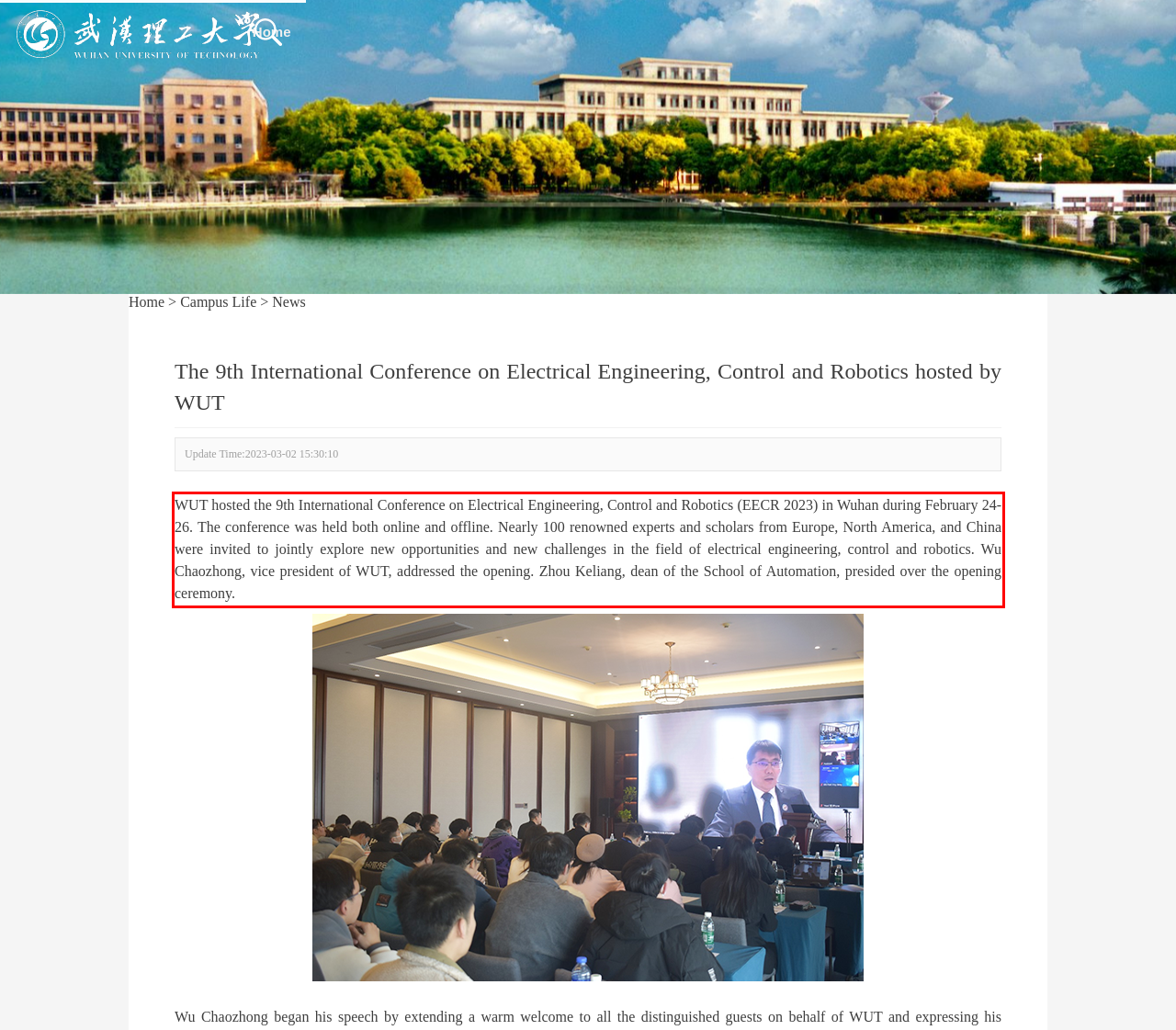Extract and provide the text found inside the red rectangle in the screenshot of the webpage.

WUT hosted the 9th International Conference on Electrical Engineering, Control and Robotics (EECR 2023) in Wuhan during February 24-26. The conference was held both online and offline. Nearly 100 renowned experts and scholars from Europe, North America, and China were invited to jointly explore new opportunities and new challenges in the field of electrical engineering, control and robotics. Wu Chaozhong, vice president of WUT, addressed the opening. Zhou Keliang, dean of the School of Automation, presided over the opening ceremony.